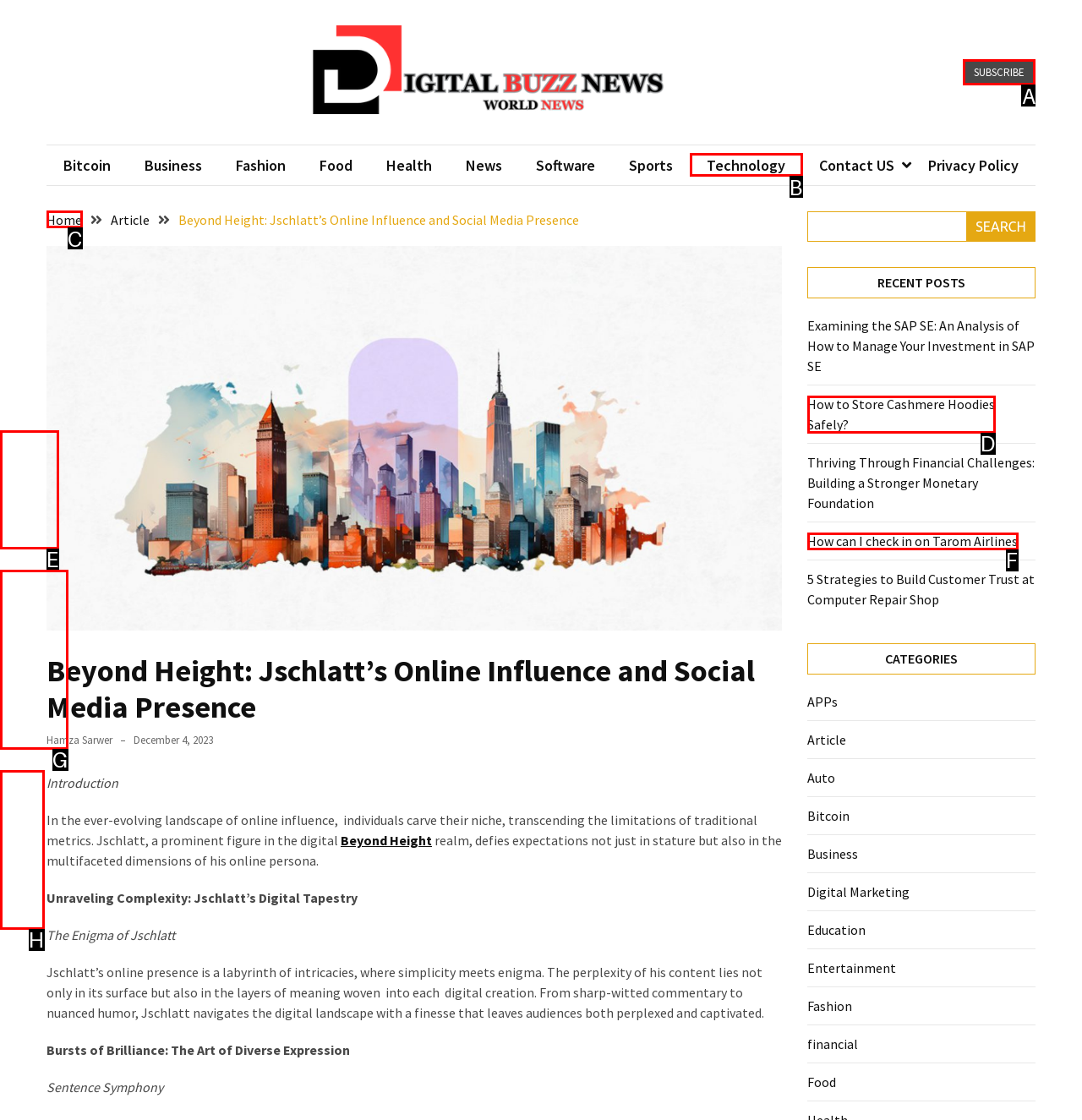Tell me which element should be clicked to achieve the following objective: Click on '07880 721119'
Reply with the letter of the correct option from the displayed choices.

None